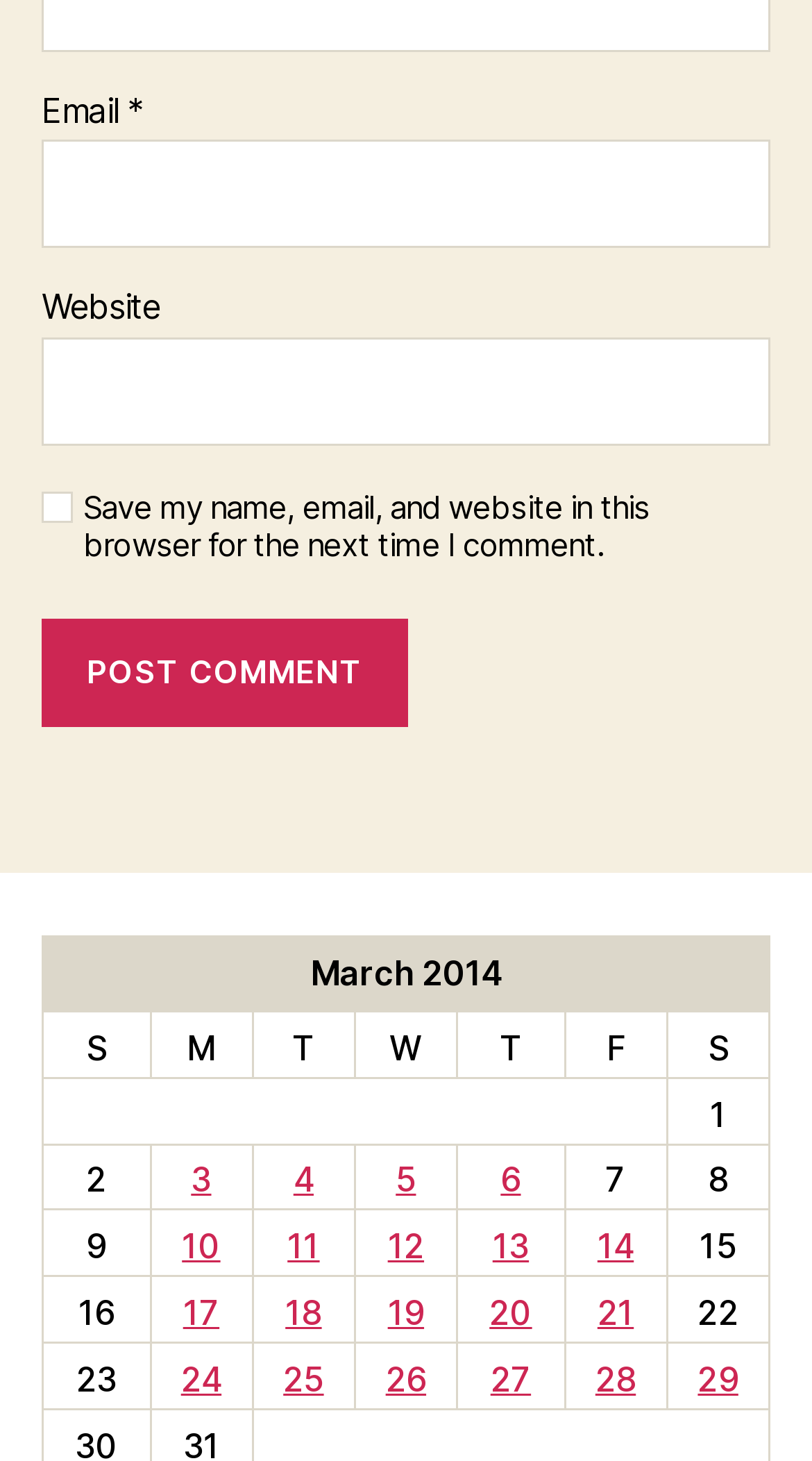Please locate the bounding box coordinates of the element that needs to be clicked to achieve the following instruction: "Click 'Post Comment'". The coordinates should be four float numbers between 0 and 1, i.e., [left, top, right, bottom].

[0.051, 0.424, 0.503, 0.498]